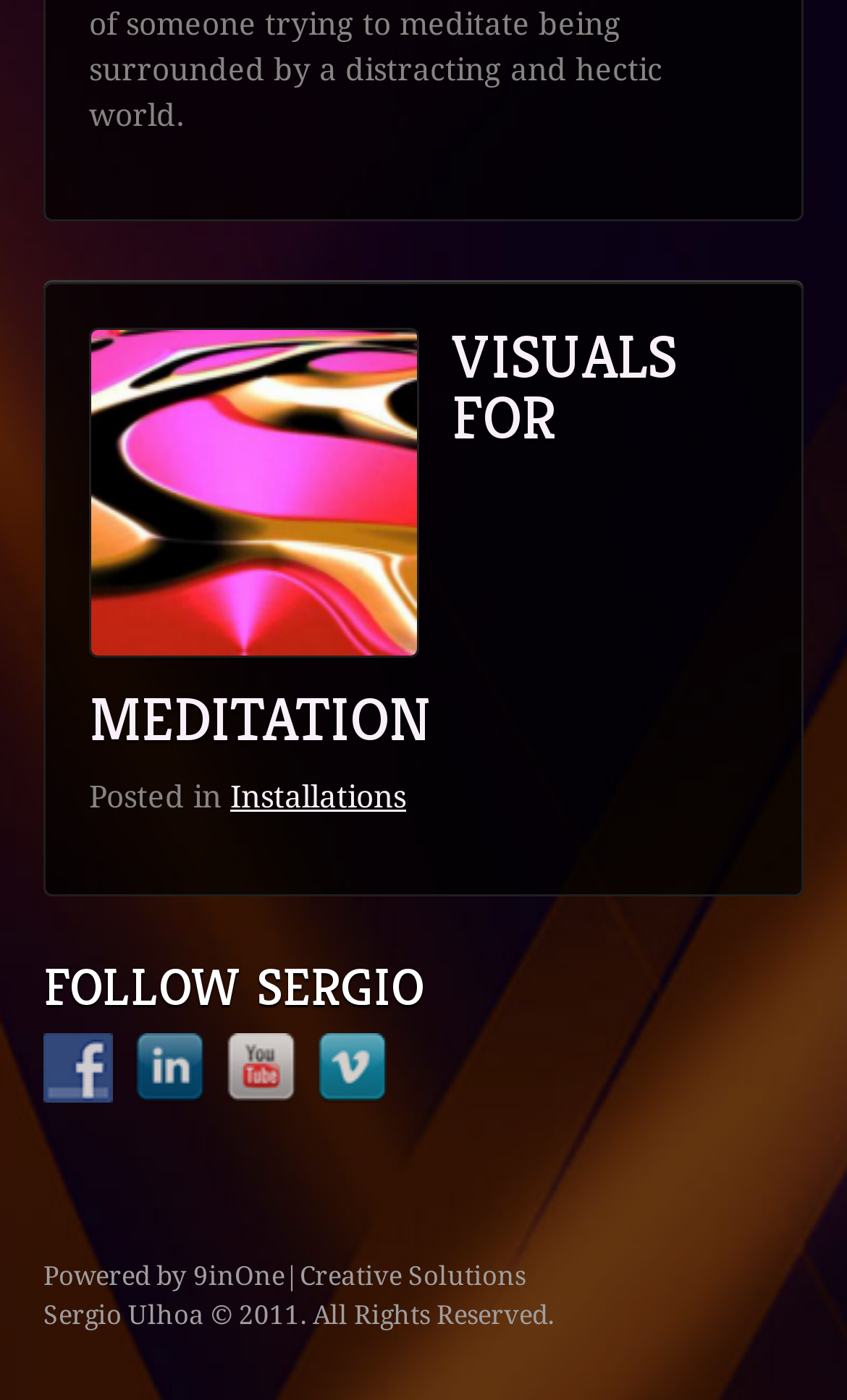Find the bounding box coordinates for the UI element whose description is: "Contact". The coordinates should be four float numbers between 0 and 1, in the format [left, top, right, bottom].

None